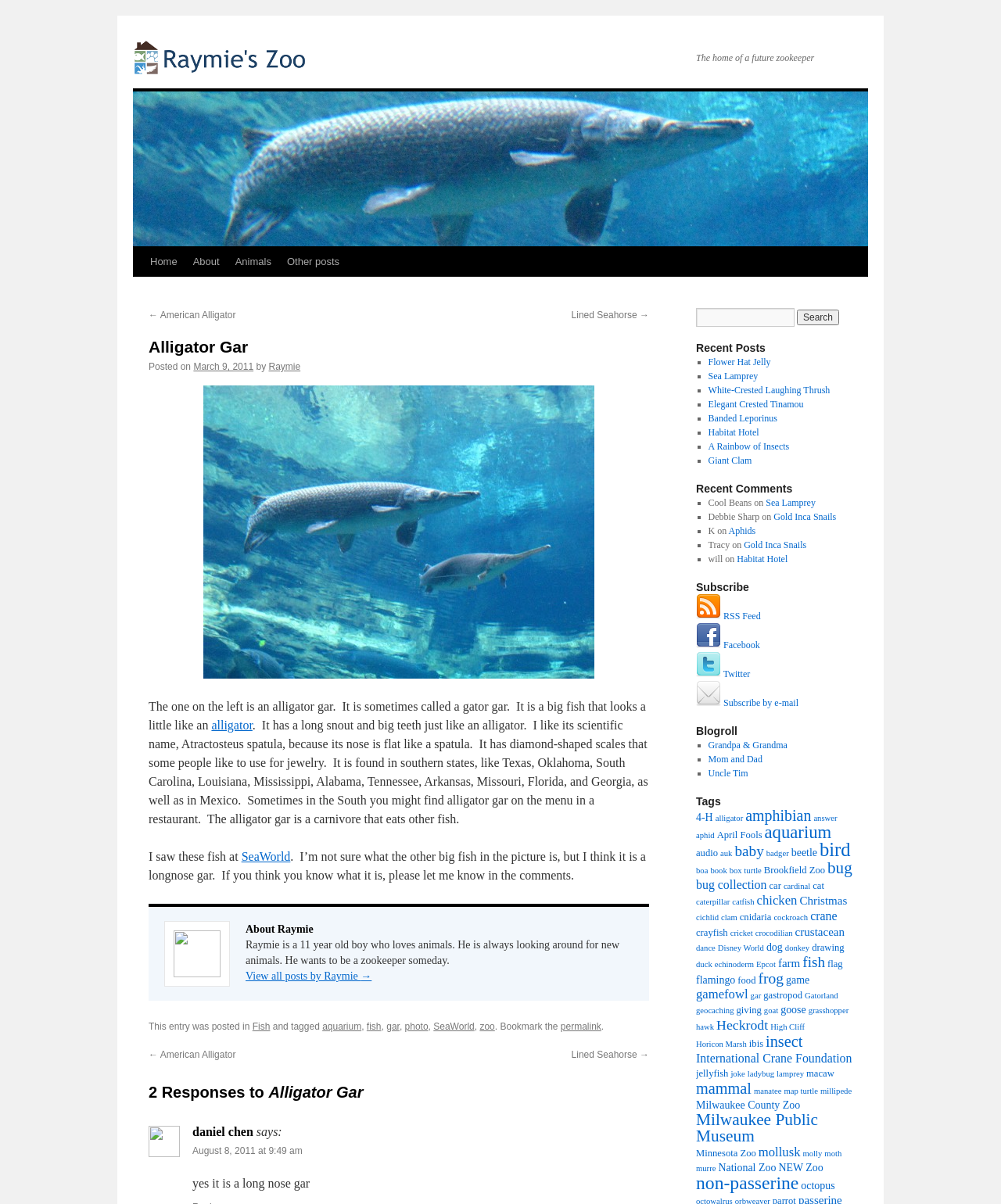Find the bounding box coordinates of the clickable element required to execute the following instruction: "Search for something". Provide the coordinates as four float numbers between 0 and 1, i.e., [left, top, right, bottom].

[0.695, 0.256, 0.794, 0.271]